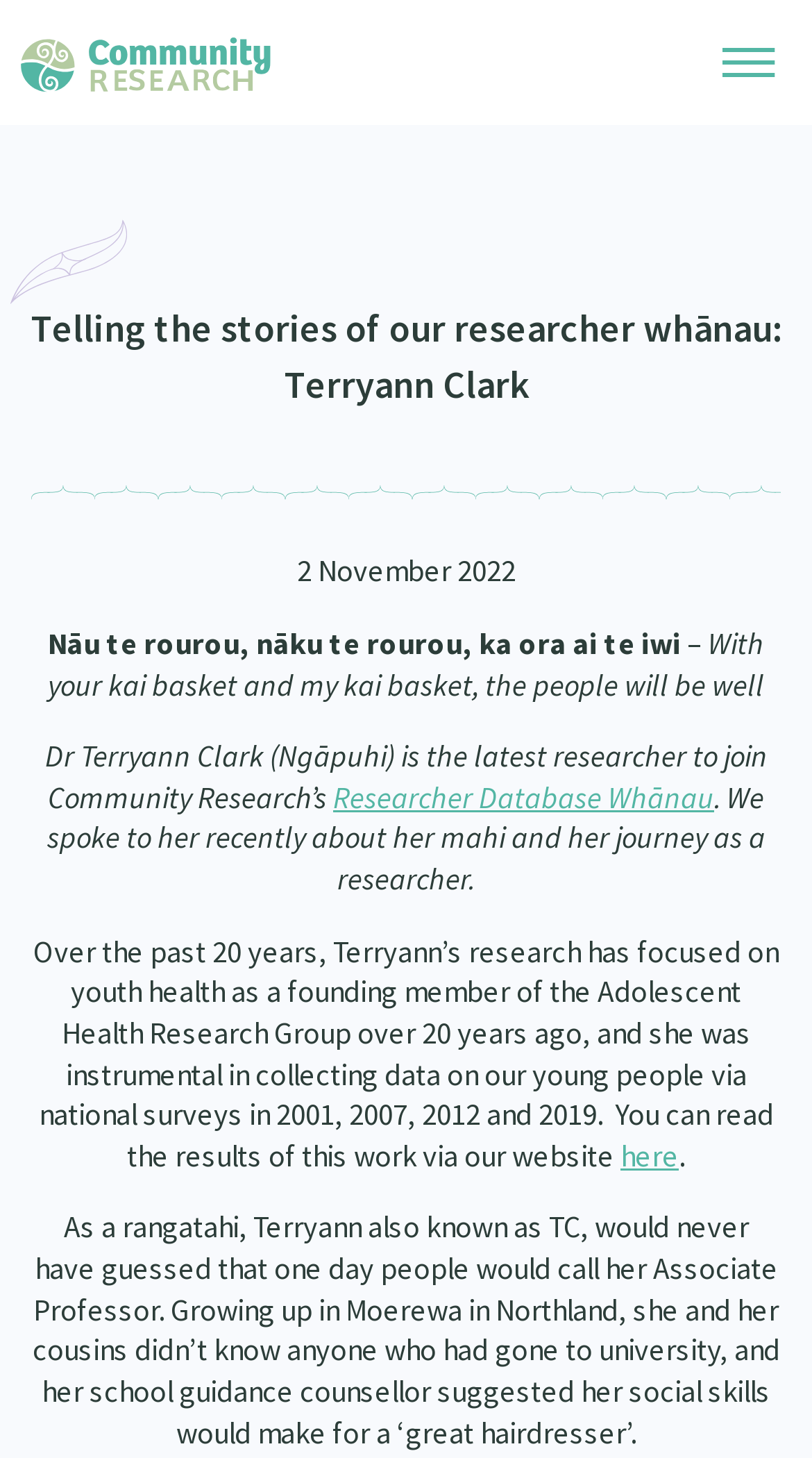Using a single word or phrase, answer the following question: 
What is the name of the researcher featured in this article?

Dr Terryann Clark